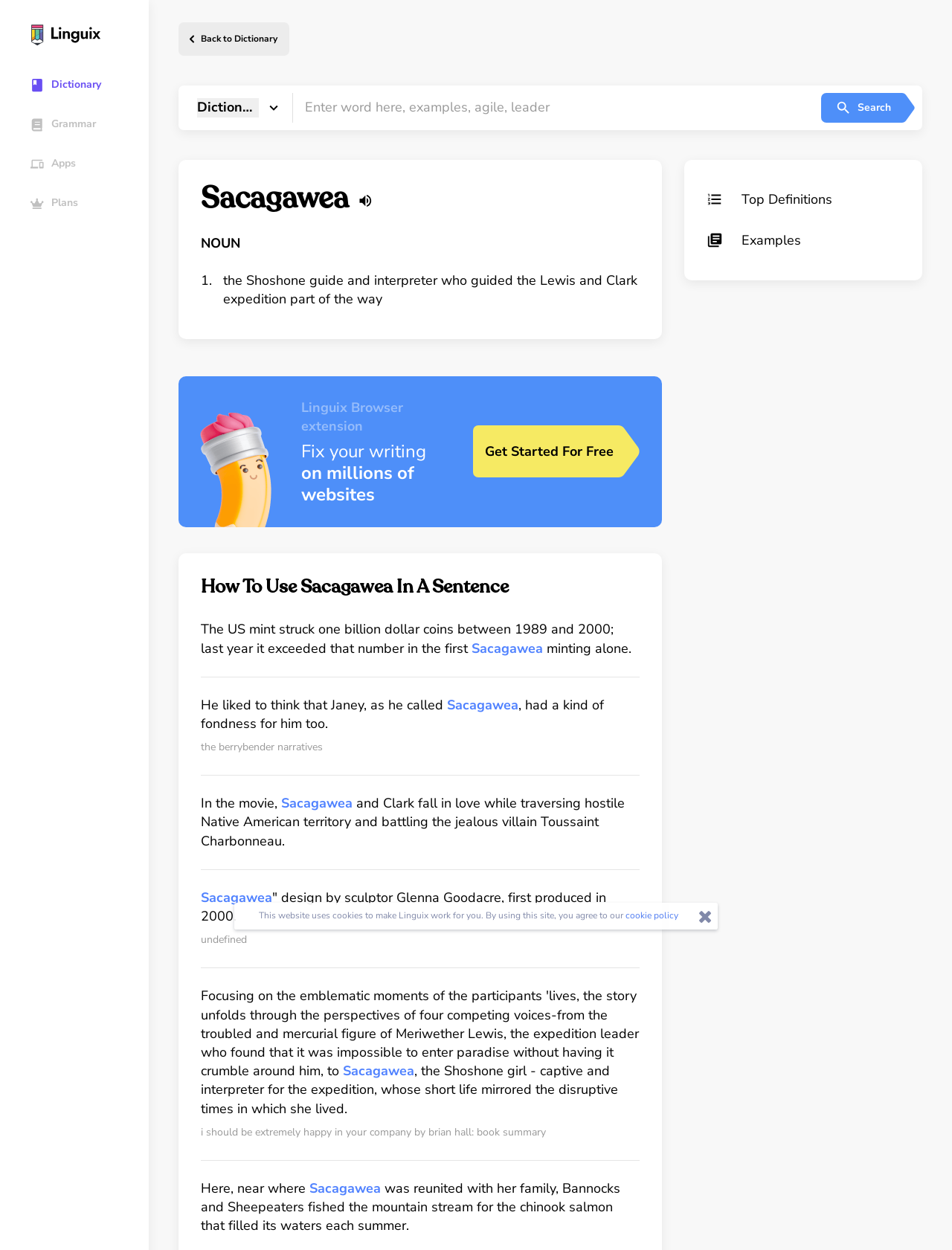Highlight the bounding box coordinates of the element that should be clicked to carry out the following instruction: "Search for a word". The coordinates must be given as four float numbers ranging from 0 to 1, i.e., [left, top, right, bottom].

[0.308, 0.079, 0.862, 0.094]